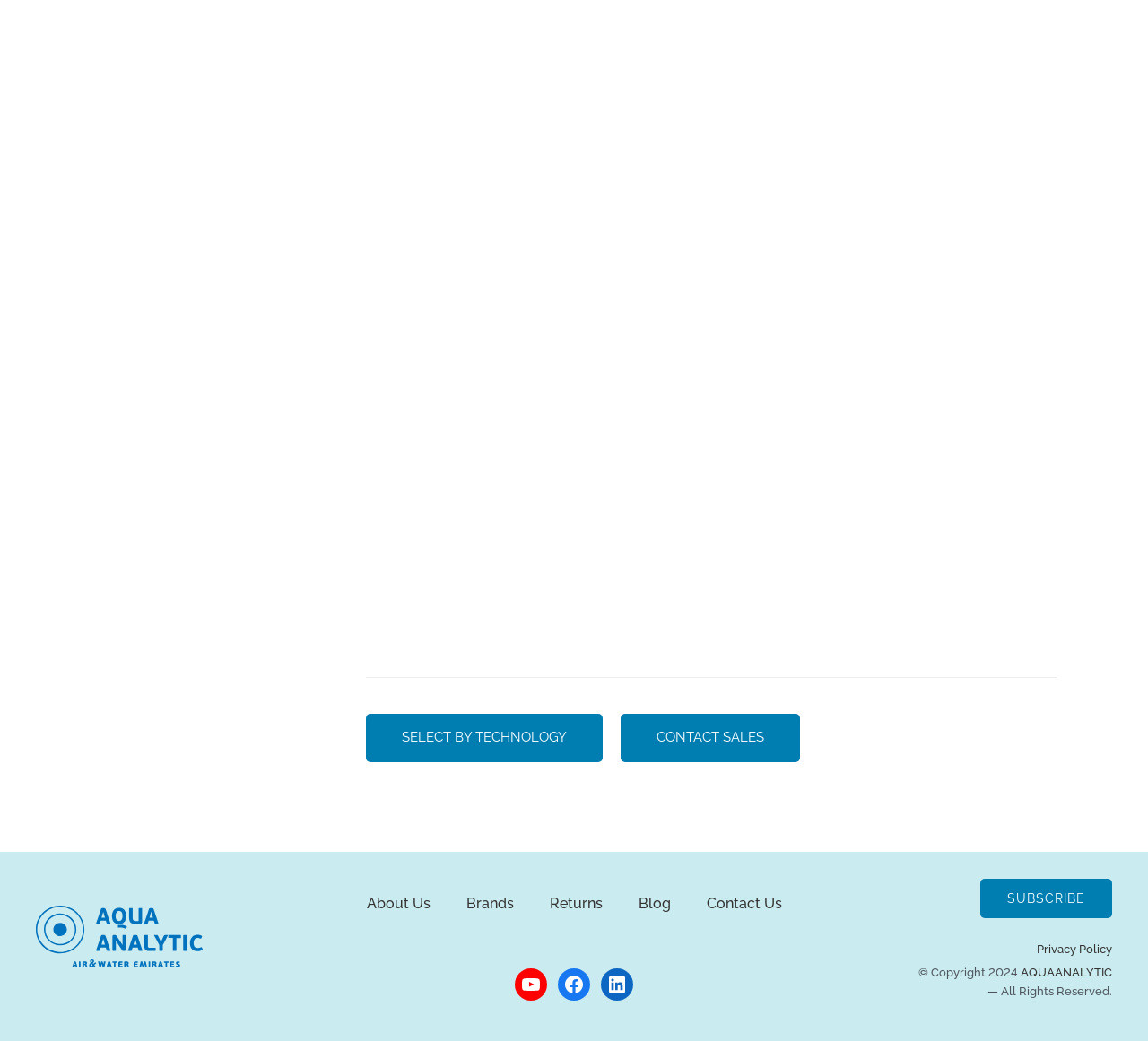Identify the bounding box for the given UI element using the description provided. Coordinates should be in the format (top-left x, top-left y, bottom-right x, bottom-right y) and must be between 0 and 1. Here is the description: SELECT BY TECHNOLOGY

[0.319, 0.685, 0.525, 0.732]